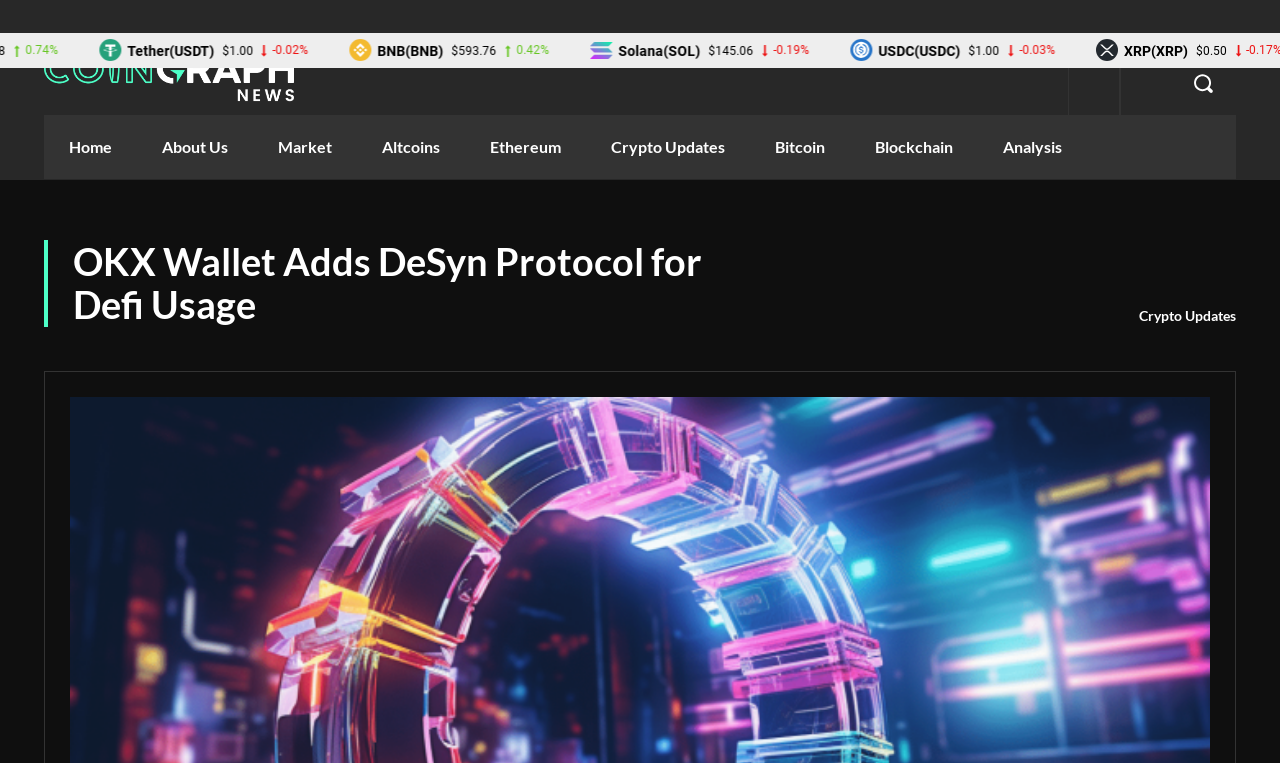Please locate the UI element described by "About Us" and provide its bounding box coordinates.

[0.107, 0.15, 0.198, 0.234]